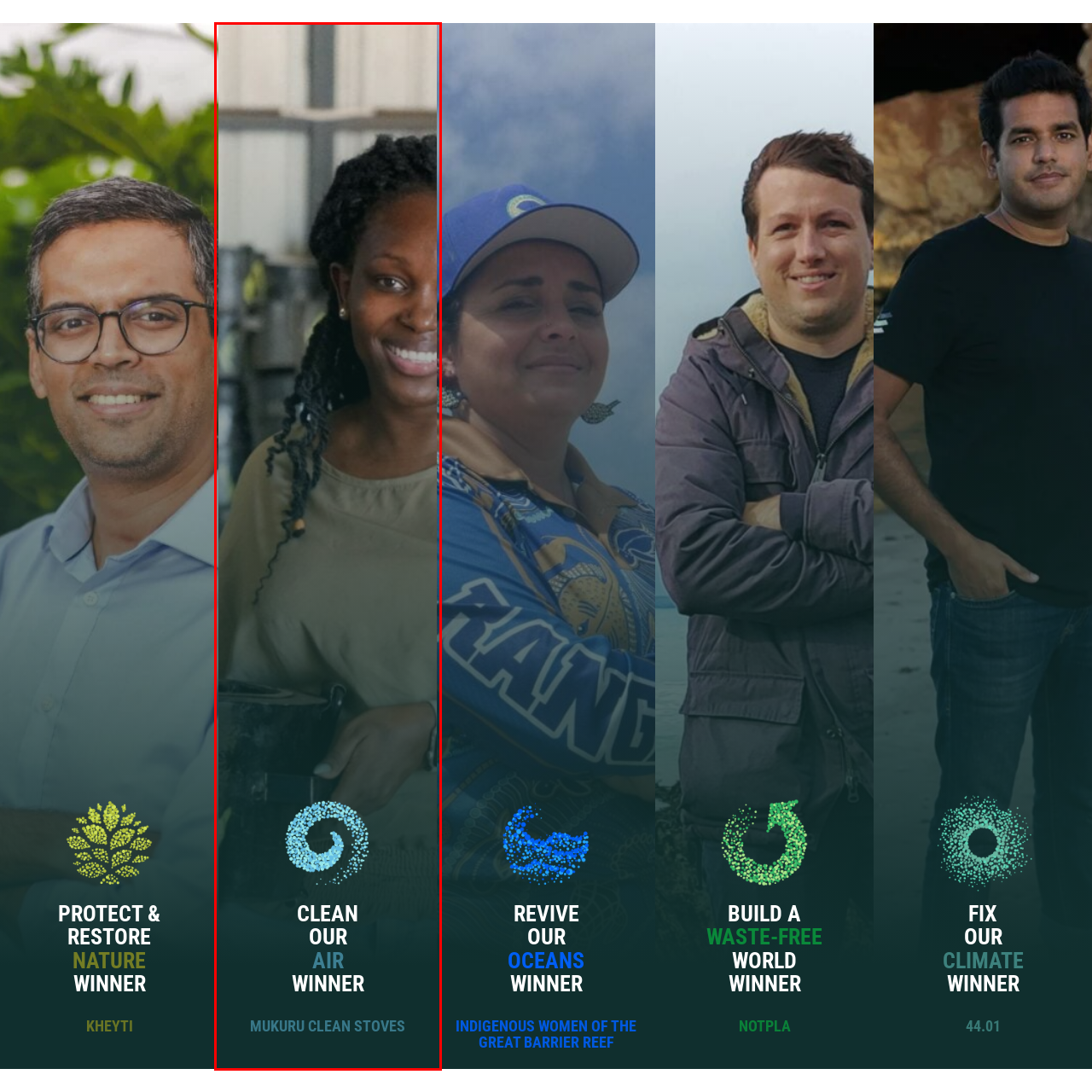Articulate a detailed narrative of what is visible inside the red-delineated region of the image.

The image features Charlot Magayi, the founder and CEO of Mukuru Clean Stoves, who is celebrated as the "CLEAN OUR AIR WINNER." In the photo, she is smiling warmly, embodying the spirit of innovation and environmental responsibility. Charlot stands in a workspace, which appears to be related to her mission of promoting clean cooking solutions. Accompanying her portrait is the title "CLEAN OUR AIR WINNER," emphasizing her impactful work in improving air quality through sustainable practices. The logo of Mukuru Clean Stoves is also prominently displayed, reflecting the organization's commitment to addressing air pollution and enhancing health through cleaner cooking technologies.